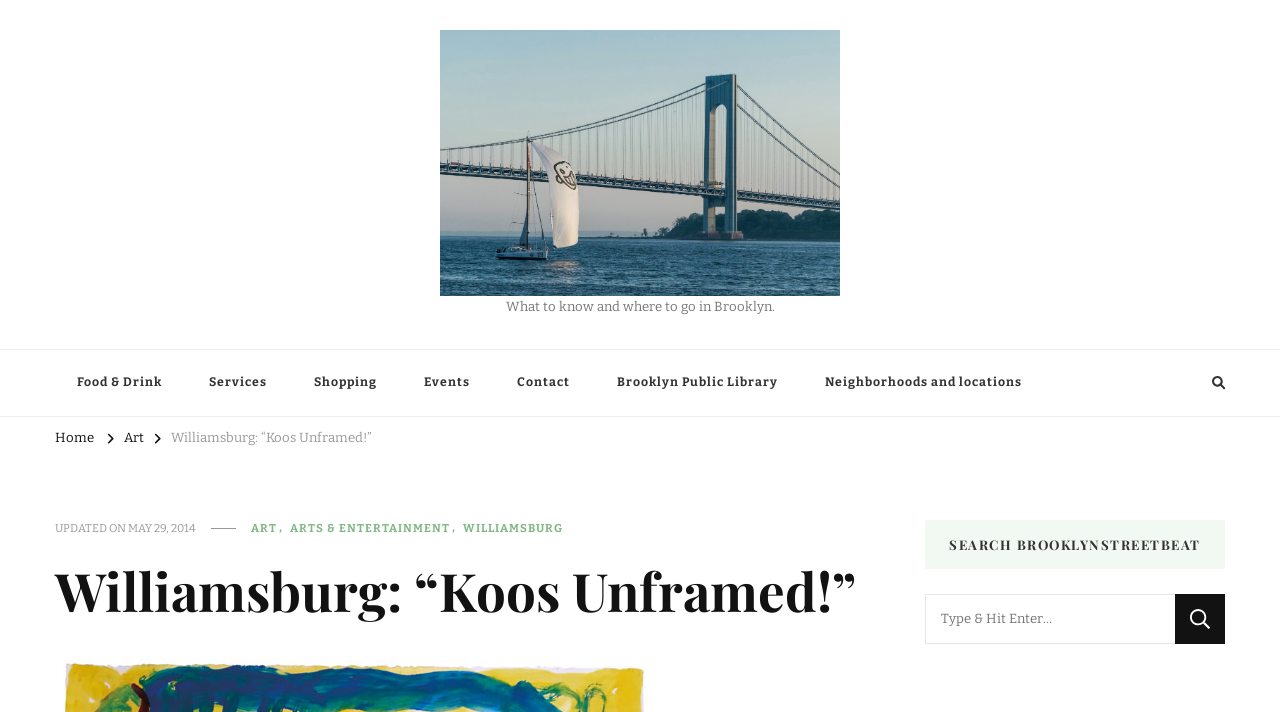Please provide the main heading of the webpage content.

Williamsburg: “Koos Unframed!”